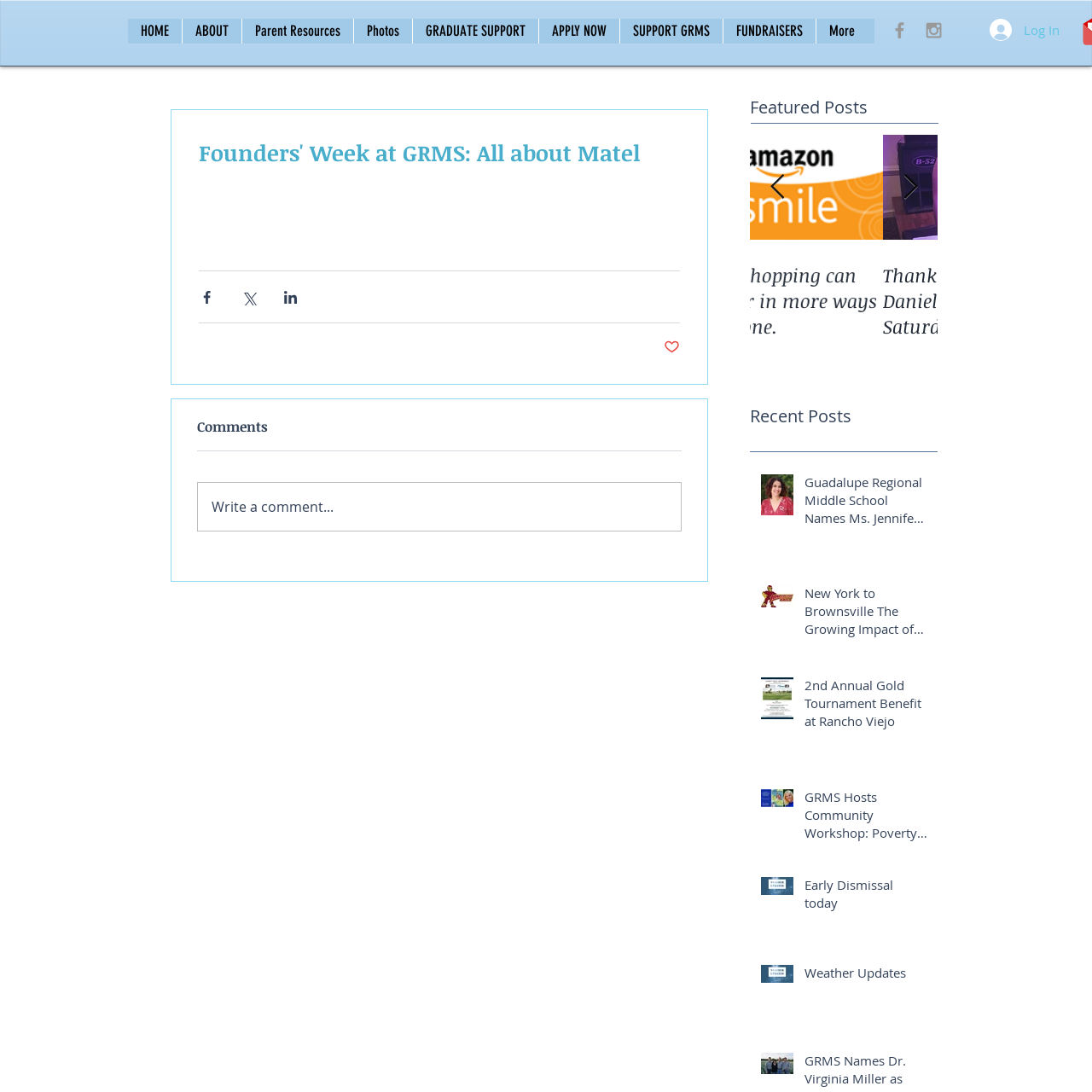Offer a comprehensive narrative for the image inside the red bounding box.

The image showcases a stylized graphic representation related to the theme of "Founders' Week at GRMS," centered around the celebration and acknowledgment of Matel. The blend of elements within the design likely signifies the importance of community and foundation, aligning with the overarching themes of the event. This graphic may be used across various platforms associated with the week’s activities, symbolizing unity and pride within the Guadalupe Regional Middle School community. It emphasizes the celebration of achievements and contributions made by the school's founders and current members, inviting engagement from students, parents, and alumni alike.